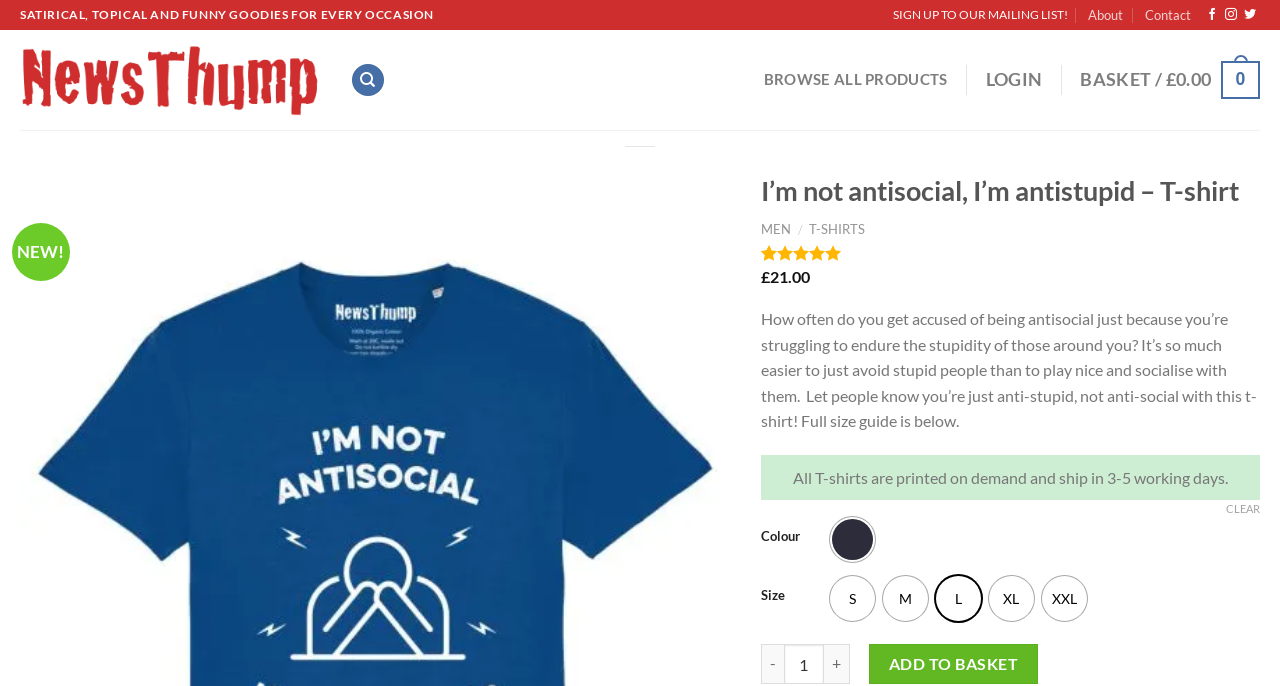Determine the main headline of the webpage and provide its text.

I’m not antisocial, I’m antistupid – T-shirt